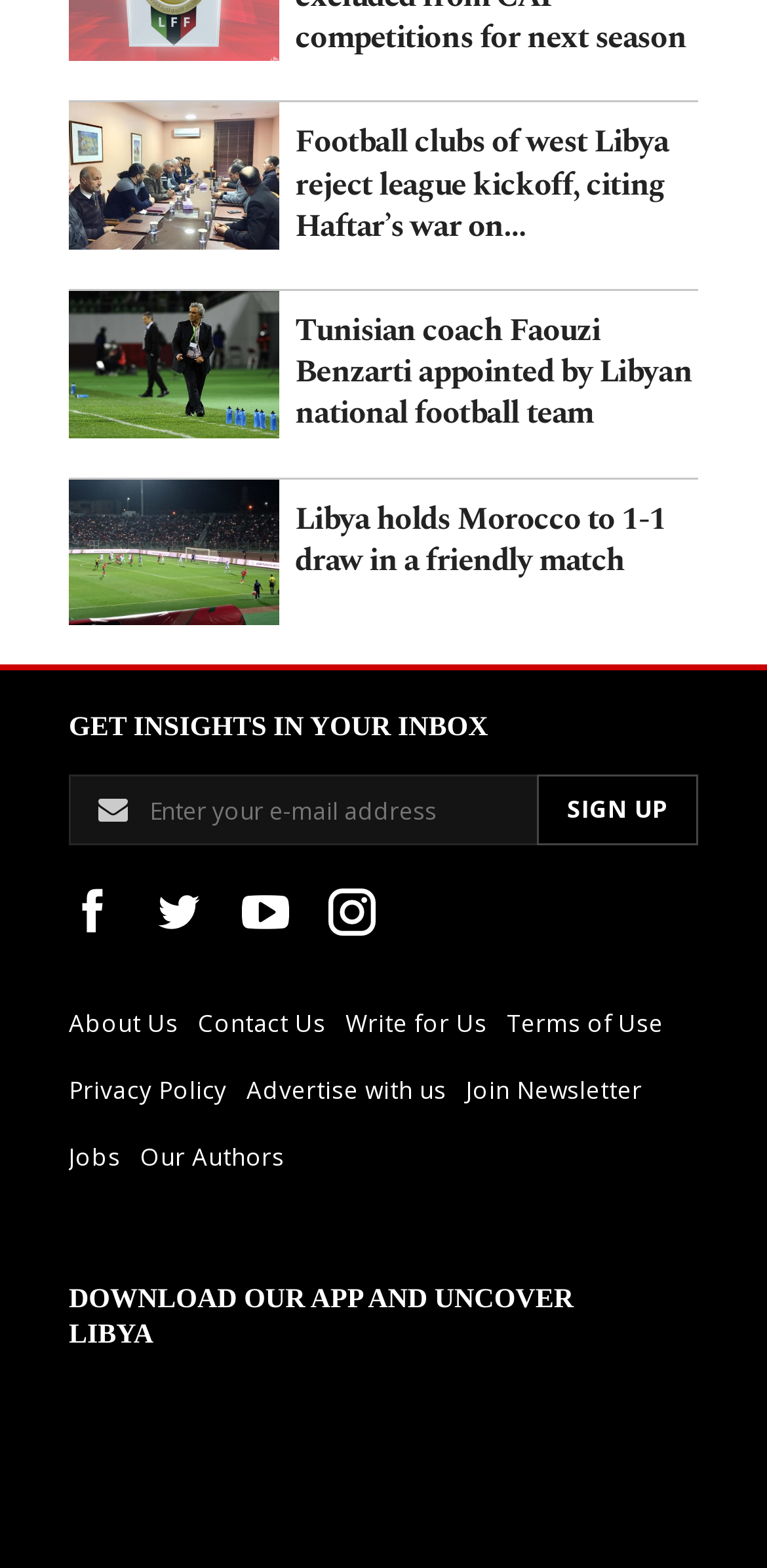Find the bounding box coordinates for the area that should be clicked to accomplish the instruction: "Sign up for newsletter".

[0.701, 0.494, 0.91, 0.539]